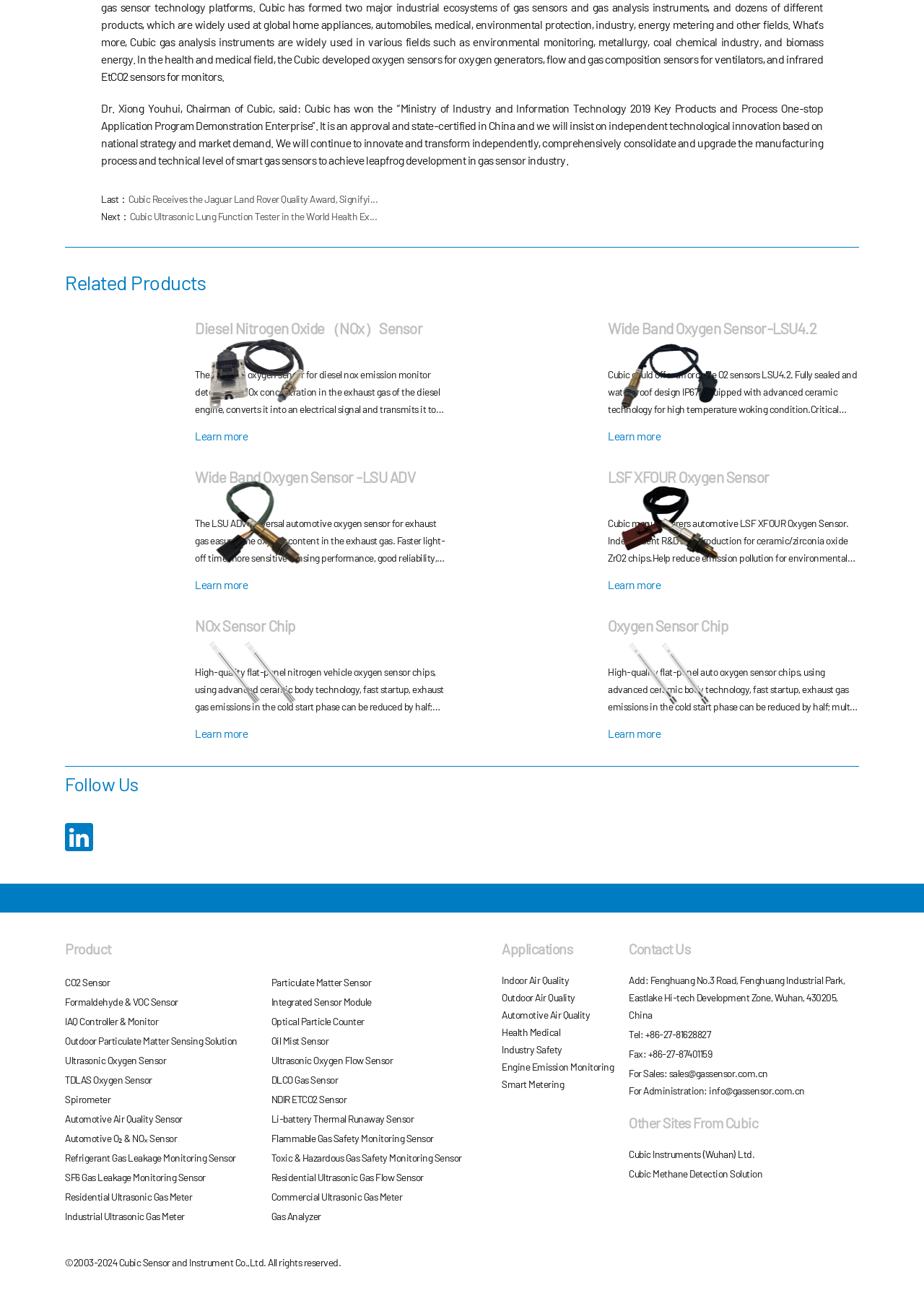What is the purpose of the NO Sensor? Based on the screenshot, please respond with a single word or phrase.

Detect NOx concentration in diesel engine exhaust gas